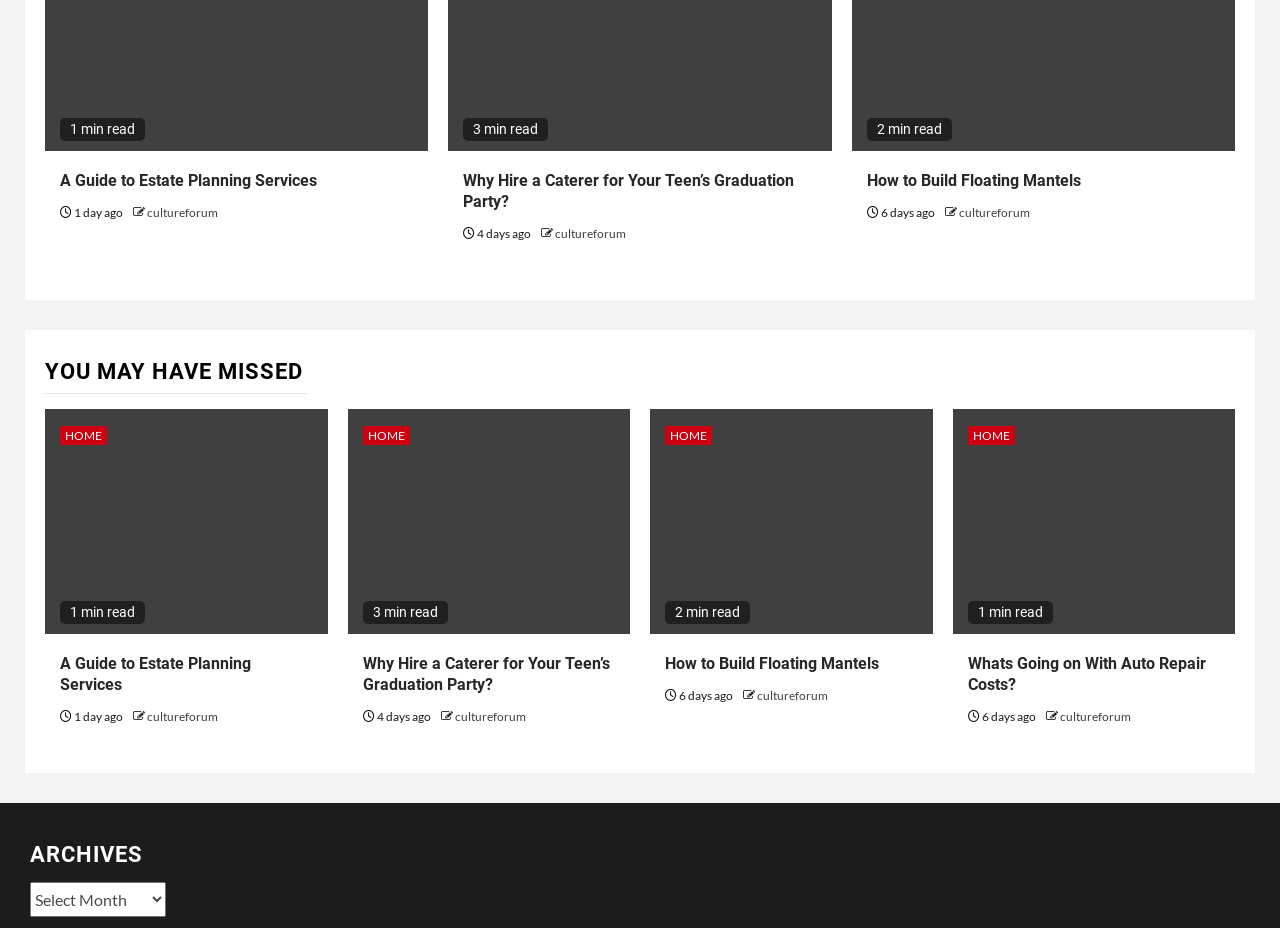Locate the bounding box coordinates of the clickable element to fulfill the following instruction: "Click the Real Madrid link". Provide the coordinates as four float numbers between 0 and 1 in the format [left, top, right, bottom].

None